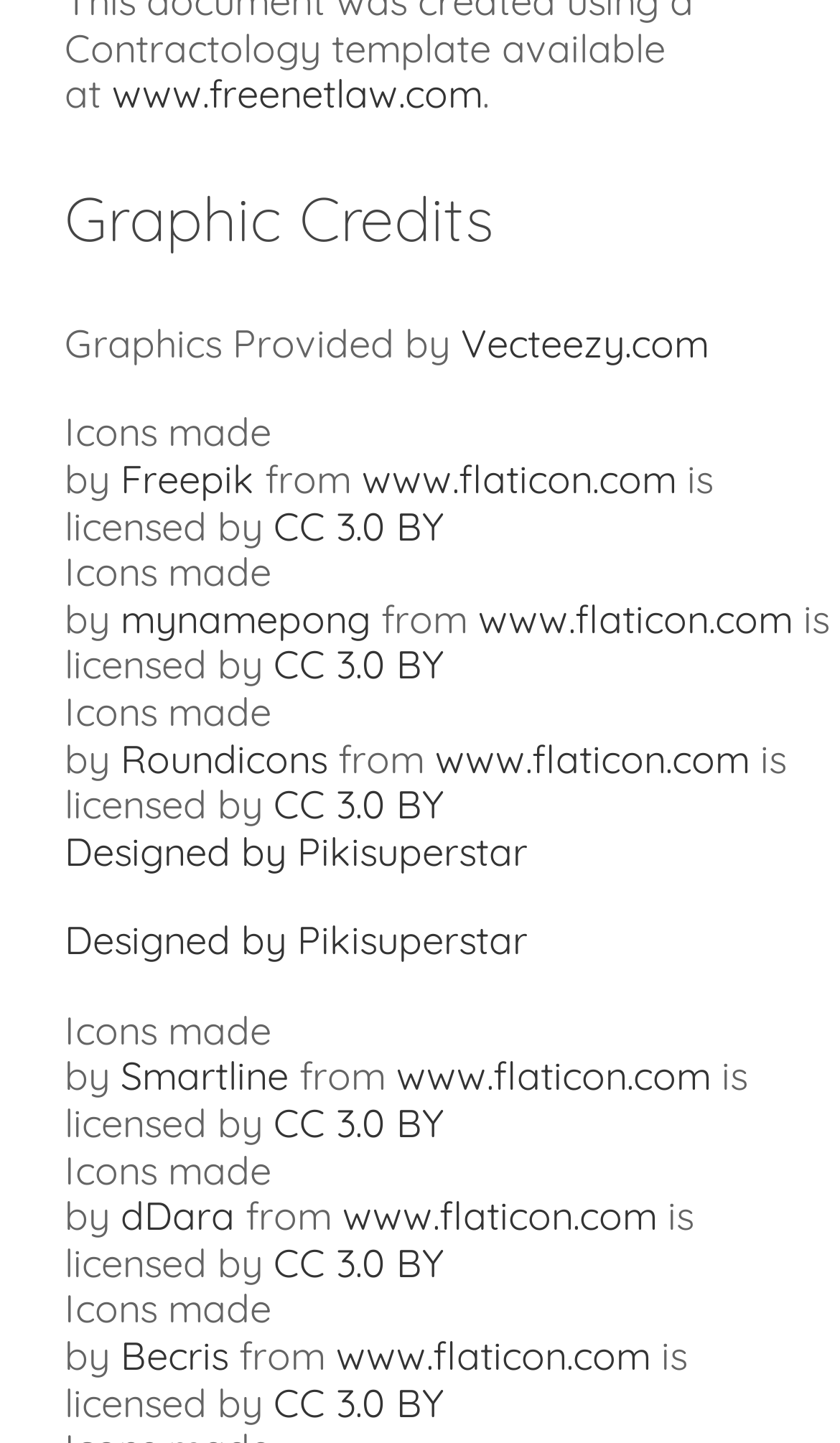Please provide a comprehensive response to the question based on the details in the image: What is the heading above the graphic credits?

The heading above the graphic credits is 'Graphic Credits', as indicated by the heading element with the text 'Graphic Credits'.